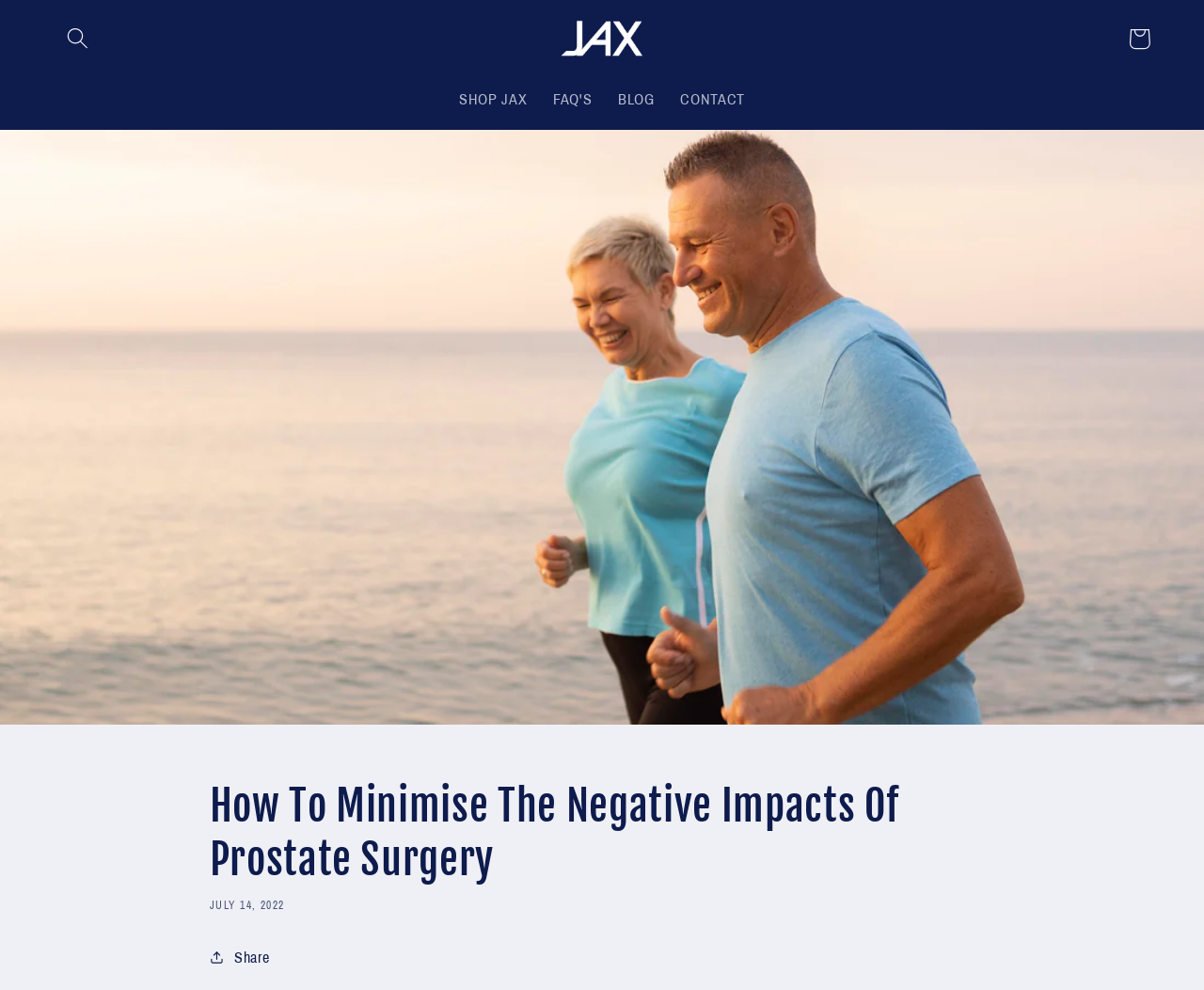Please determine the bounding box coordinates of the area that needs to be clicked to complete this task: 'Switch to the English version'. The coordinates must be four float numbers between 0 and 1, formatted as [left, top, right, bottom].

None